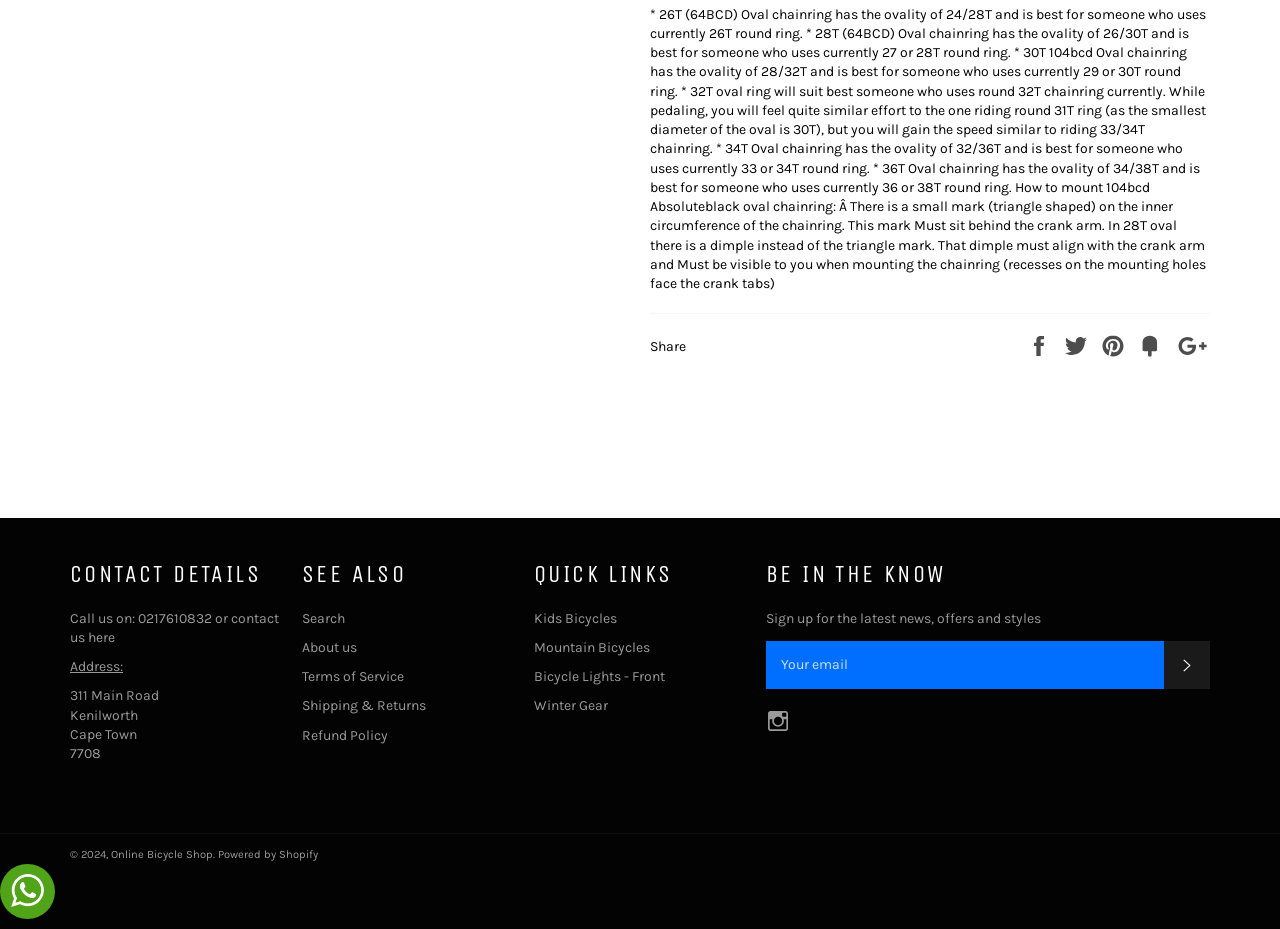What is the ovality of 26T oval chainring?
Using the image, respond with a single word or phrase.

24/28T